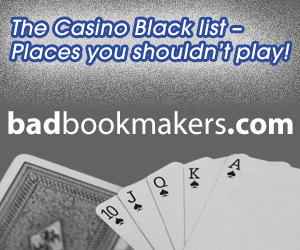What is the URL displayed below the main message?
Give a one-word or short phrase answer based on the image.

badbookmakers.com